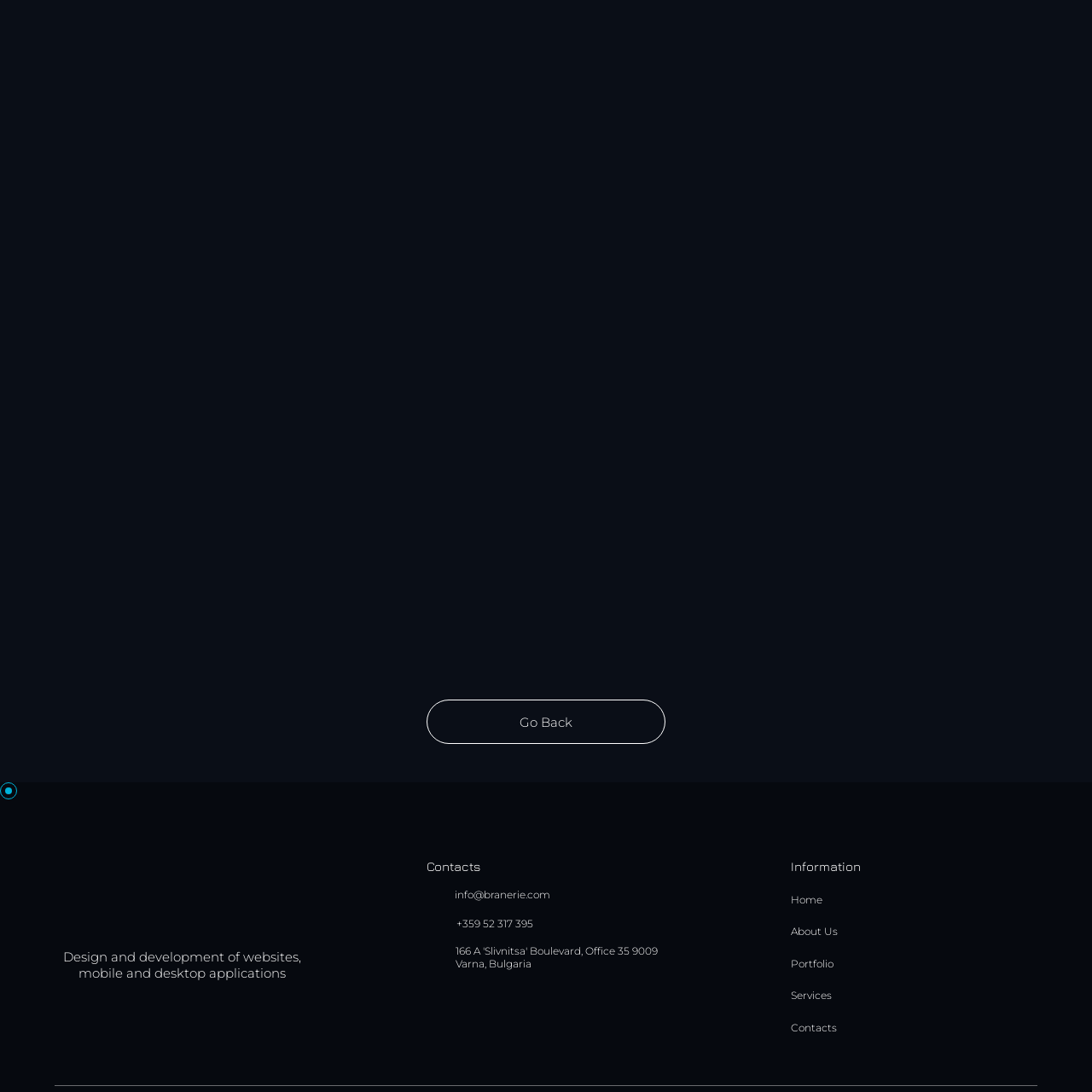Inspect the section highlighted in the red box, What is the effect of the redesign on user engagement? 
Answer using a single word or phrase.

Over 30% increase